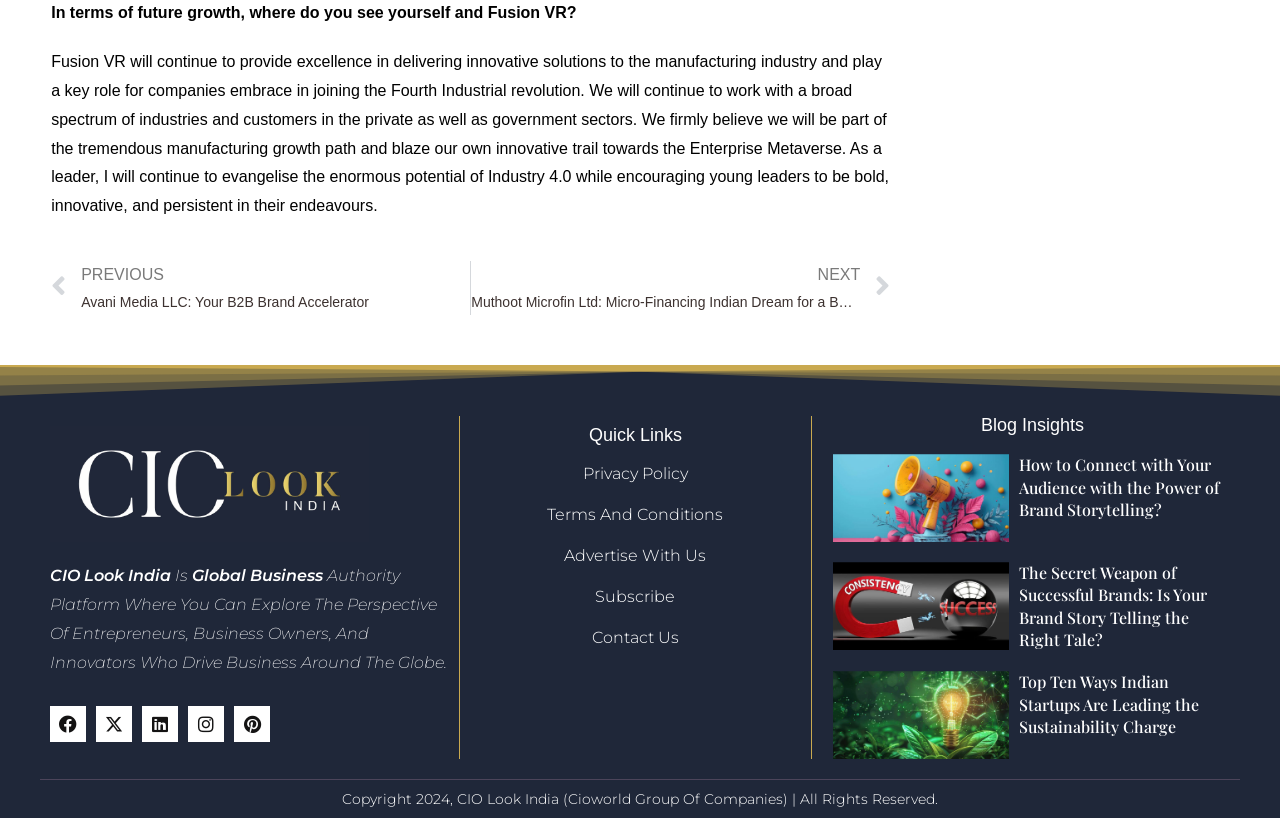Given the element description Terms And Conditions, specify the bounding box coordinates of the corresponding UI element in the format (top-left x, top-left y, bottom-right x, bottom-right y). All values must be between 0 and 1.

[0.367, 0.617, 0.626, 0.642]